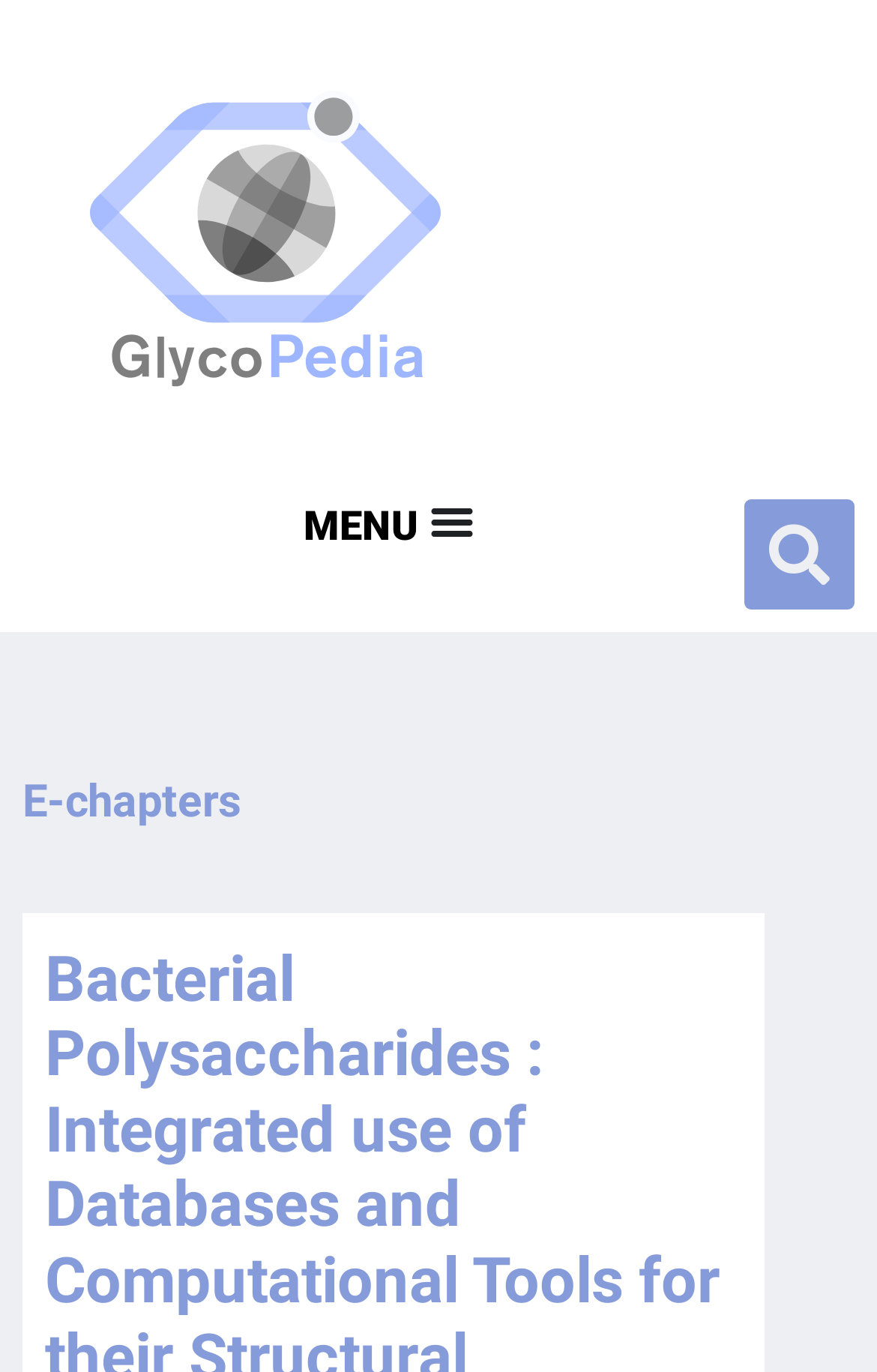Provide a short answer to the following question with just one word or phrase: How many navigation items are there?

1